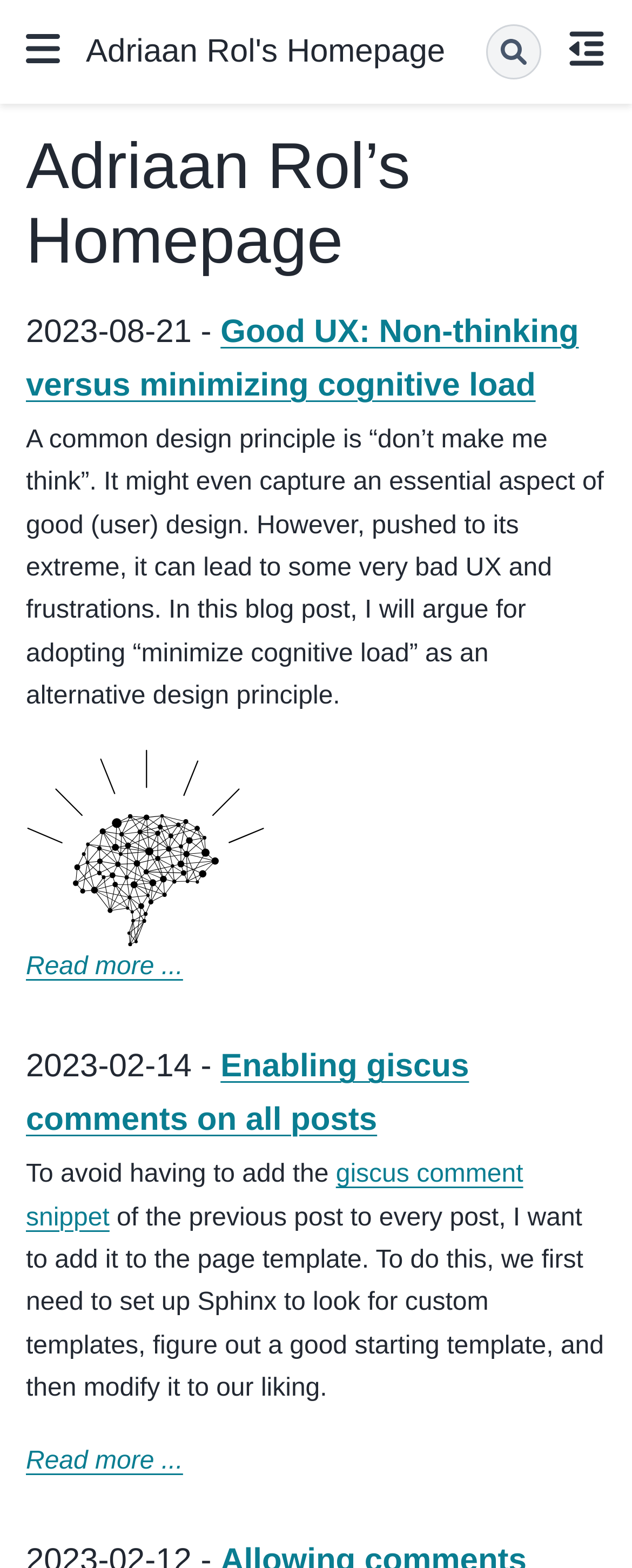Please provide the bounding box coordinates for the element that needs to be clicked to perform the following instruction: "go to homepage". The coordinates should be given as four float numbers between 0 and 1, i.e., [left, top, right, bottom].

[0.136, 0.008, 0.704, 0.058]